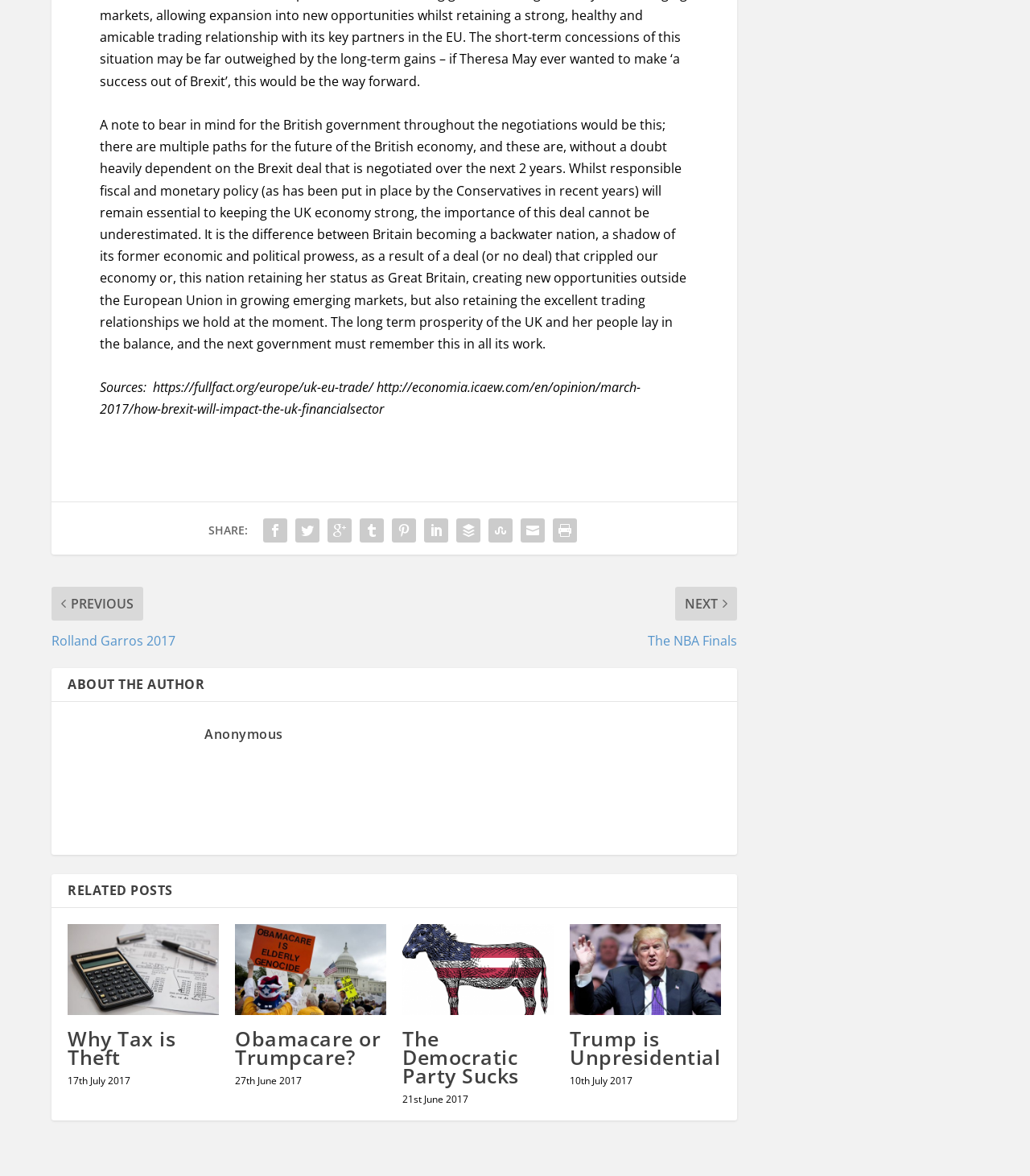Locate the bounding box coordinates of the element you need to click to accomplish the task described by this instruction: "Share this article".

[0.202, 0.444, 0.24, 0.457]